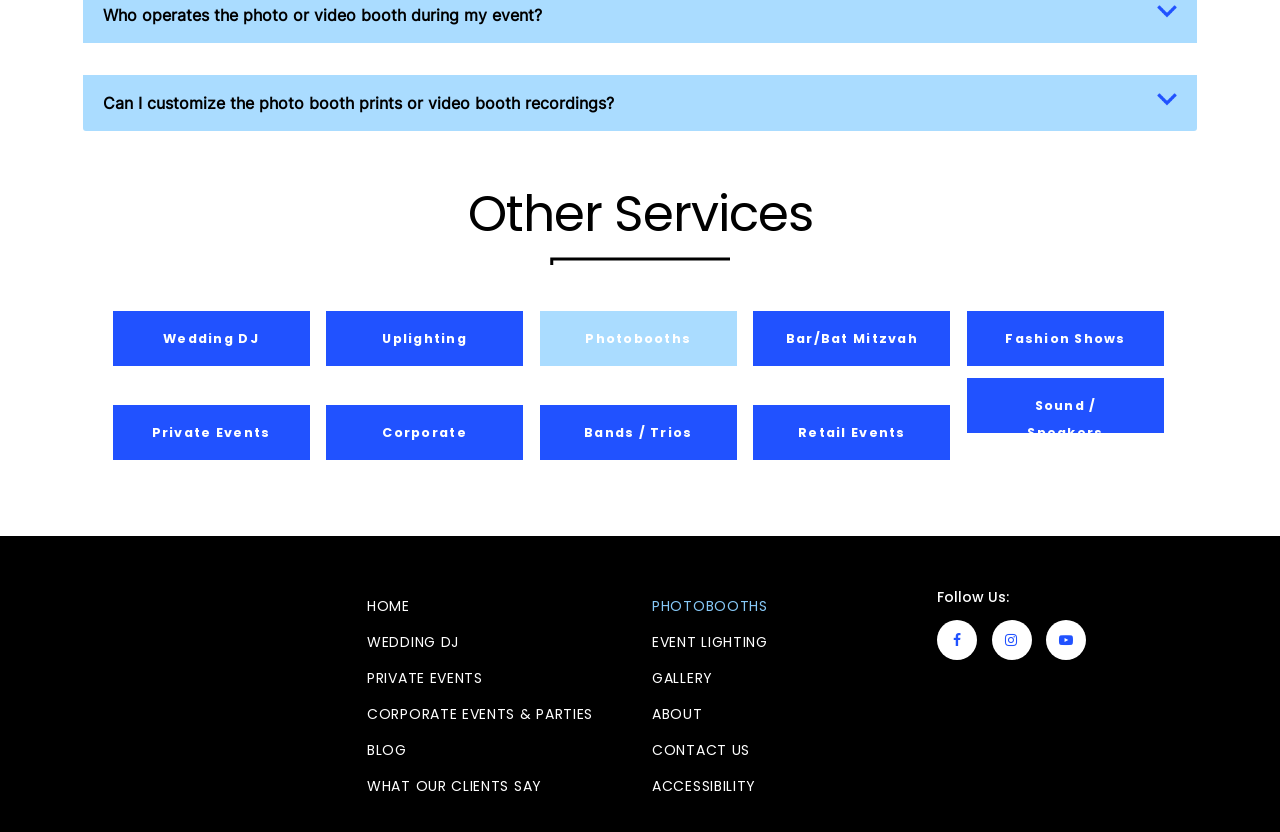Could you provide the bounding box coordinates for the portion of the screen to click to complete this instruction: "Expand 'Can I customize the photo booth prints or video booth recordings?'"?

[0.065, 0.09, 0.935, 0.157]